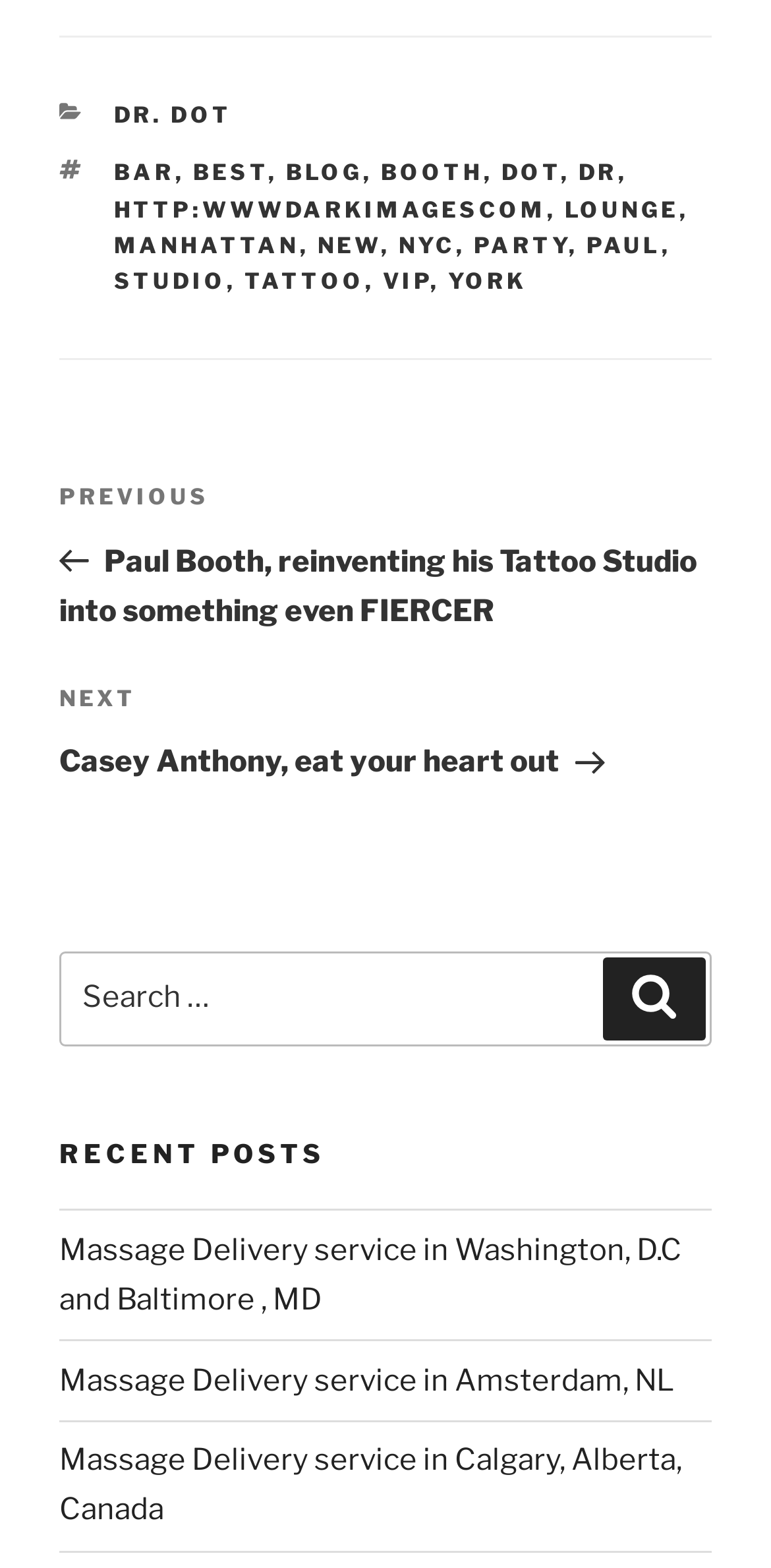Locate and provide the bounding box coordinates for the HTML element that matches this description: "bar".

[0.147, 0.102, 0.227, 0.119]